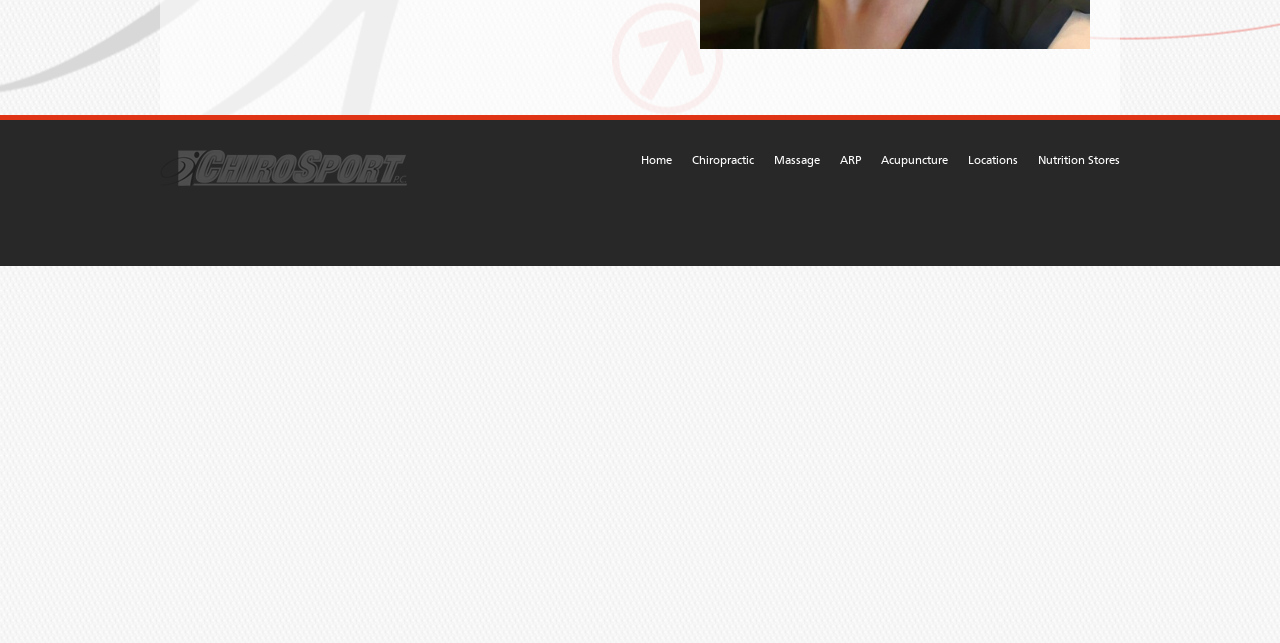Identify the bounding box of the HTML element described as: "Chiropractic".

[0.541, 0.241, 0.589, 0.259]